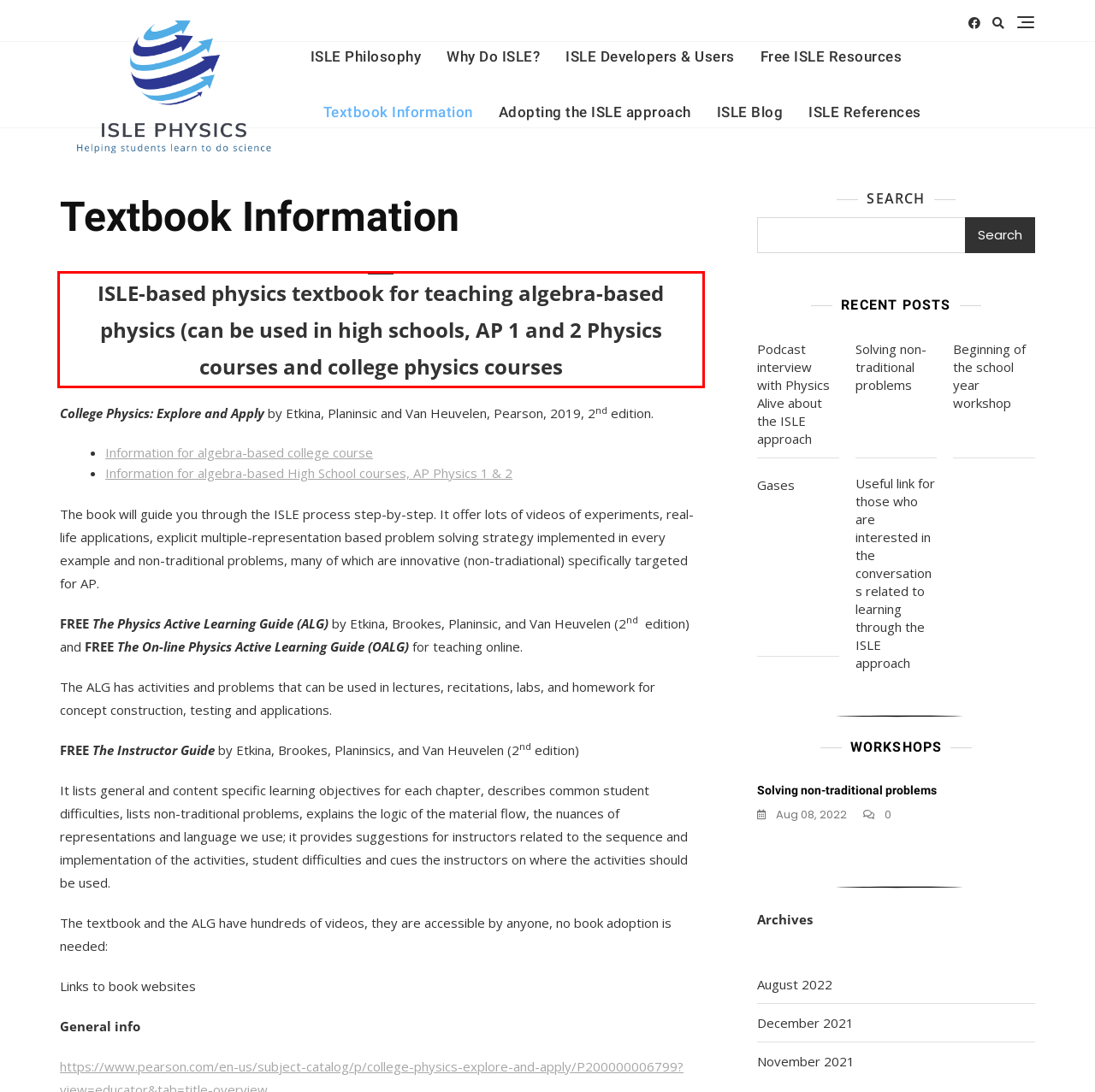You have a screenshot of a webpage with a red bounding box. Use OCR to generate the text contained within this red rectangle.

ISLE-based physics textbook for teaching algebra-based physics (can be used in high schools, AP 1 and 2 Physics courses and college physics courses